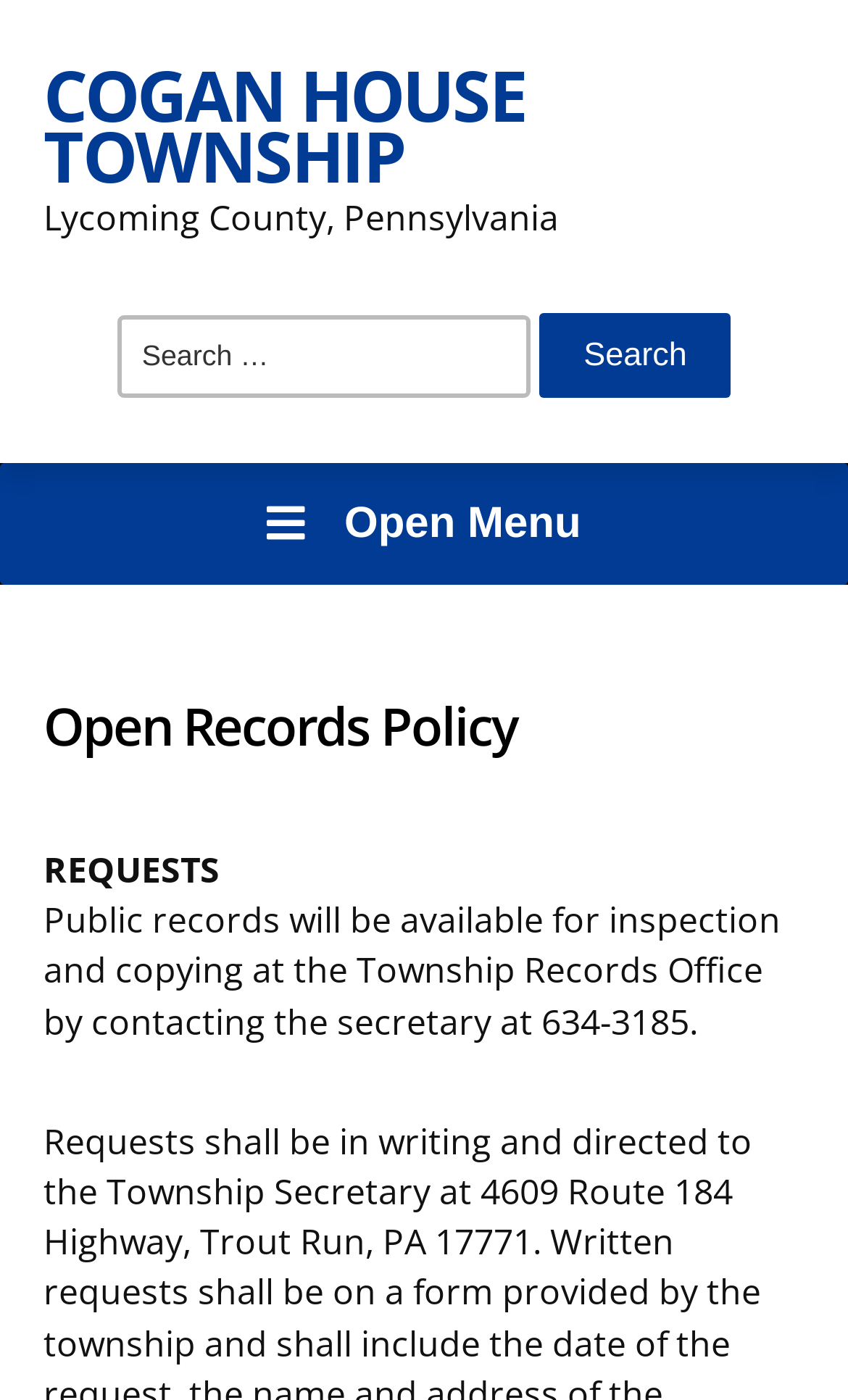Provide an in-depth caption for the contents of the webpage.

The webpage is about the Open Records Policy of Cogan House Township in Lycoming County, Pennsylvania. At the top left, there is a link to the township's main page, labeled "COGAN HOUSE TOWNSHIP". Next to it, there is a static text "Lycoming County, Pennsylvania". 

Below these elements, there is a search bar with a label "Search for:" and a button to initiate the search. The search bar is positioned at the top center of the page.

On the top right, there is a button with an icon to open a menu. 

Below the search bar, there is a heading "Open Records Policy" that spans almost the entire width of the page. Under this heading, there is a section labeled "REQUESTS" followed by a paragraph of text that explains the process of requesting public records from the Township Records Office. This text is positioned at the center of the page.